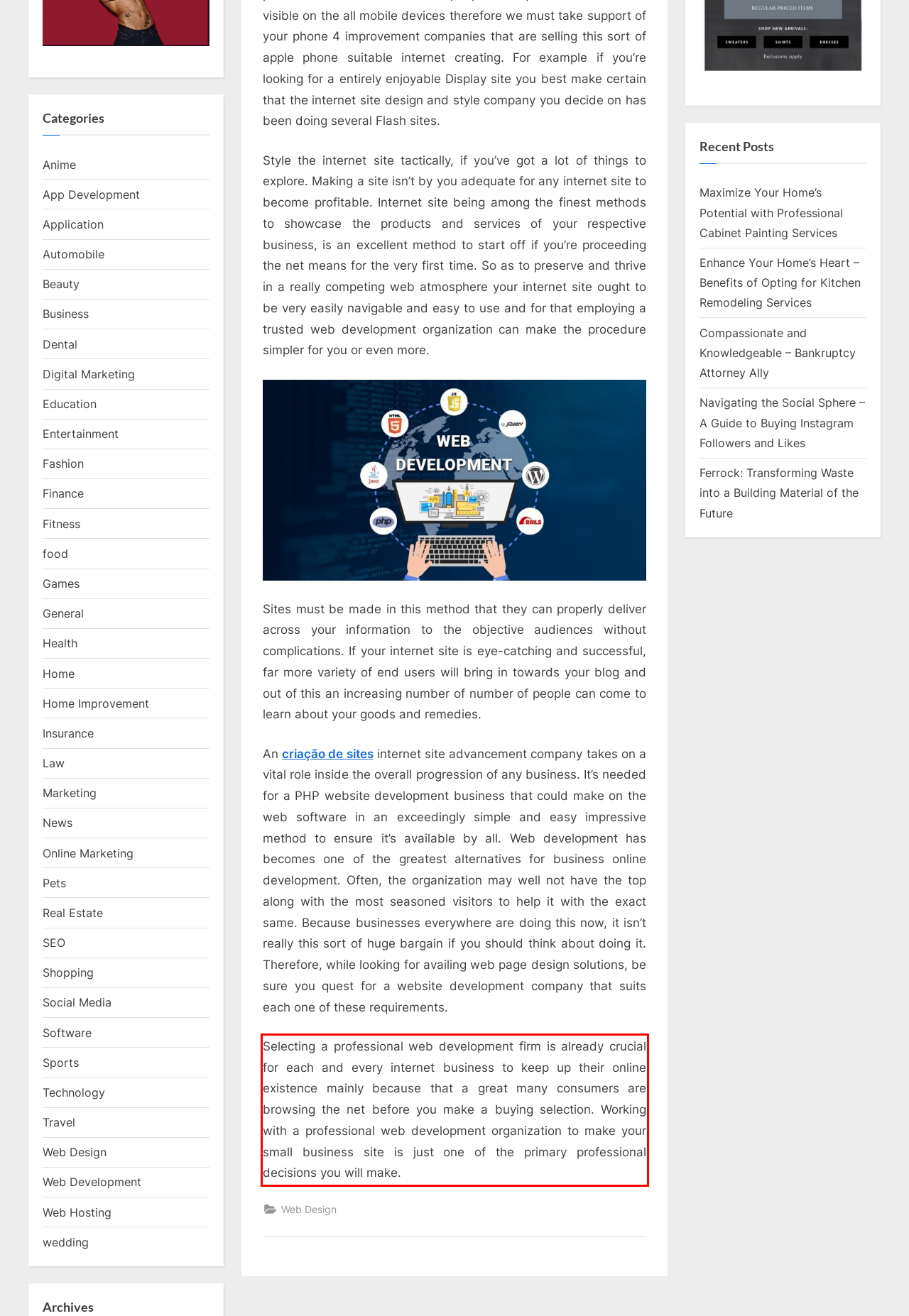Please perform OCR on the text content within the red bounding box that is highlighted in the provided webpage screenshot.

Selecting a professional web development firm is already crucial for each and every internet business to keep up their online existence mainly because that a great many consumers are browsing the net before you make a buying selection. Working with a professional web development organization to make your small business site is just one of the primary professional decisions you will make.